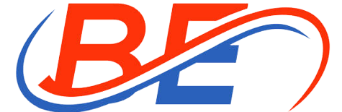Detail everything you observe in the image.

The image features a vibrant logo for "Bally Sports," showcasing the letters "B" and "E" in bold colors. The "B" is prominently displayed in striking red, while the "E" is rendered in a deep blue. A white swoosh elegantly curves around the letters, suggesting movement and energy, which aligns with the dynamic nature of sports broadcasting. This logo represents the Bally Sports application, which serves as a platform for viewers to watch various sports events seamlessly. The overall design conveys a sense of excitement and accessibility, reflecting the application's purpose of delivering engaging sports content to its users across different devices.